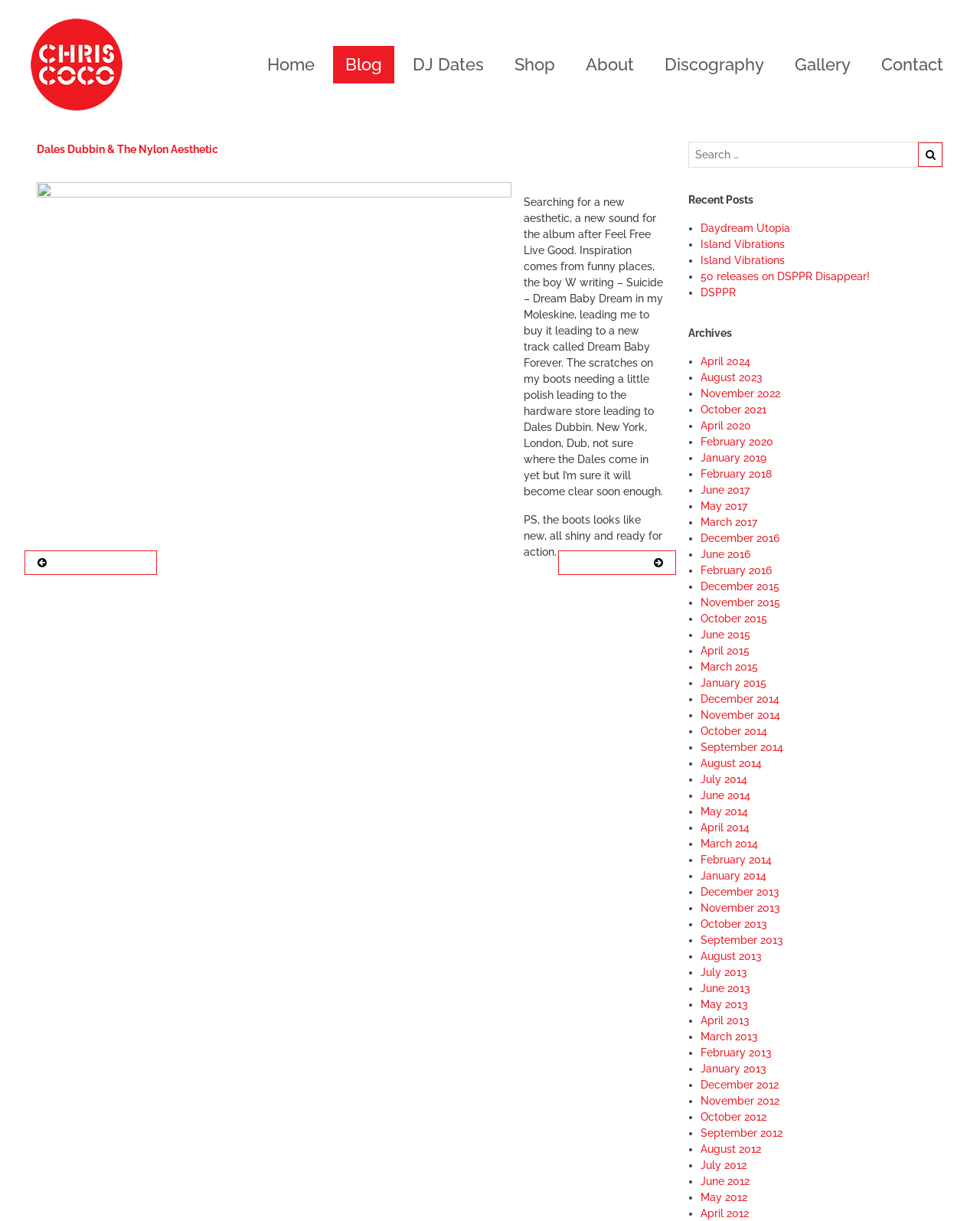Please locate the clickable area by providing the bounding box coordinates to follow this instruction: "View the 'Recent Posts'".

[0.703, 0.157, 0.962, 0.171]